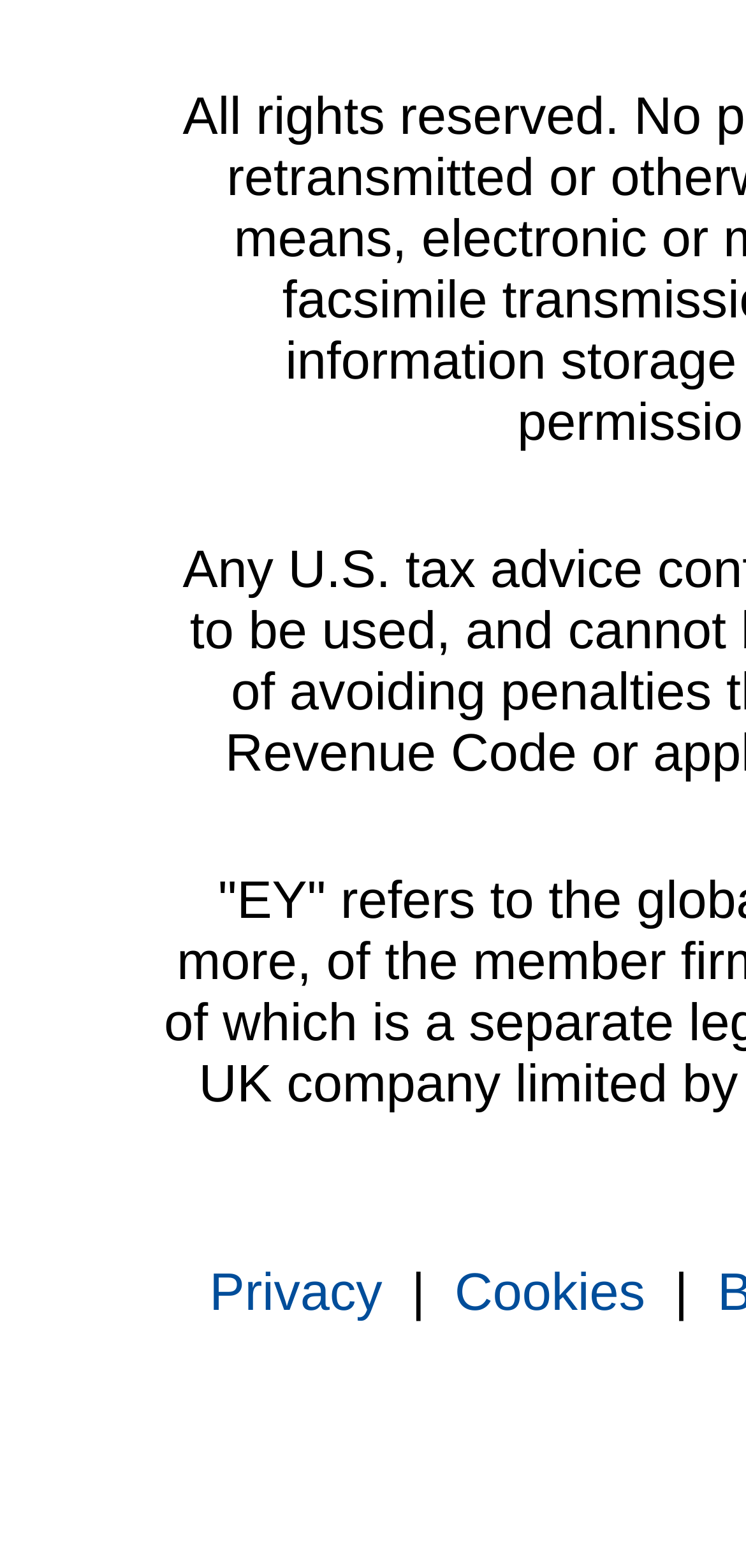Bounding box coordinates are given in the format (top-left x, top-left y, bottom-right x, bottom-right y). All values should be floating point numbers between 0 and 1. Provide the bounding box coordinate for the UI element described as: Privacy

[0.281, 0.805, 0.512, 0.843]